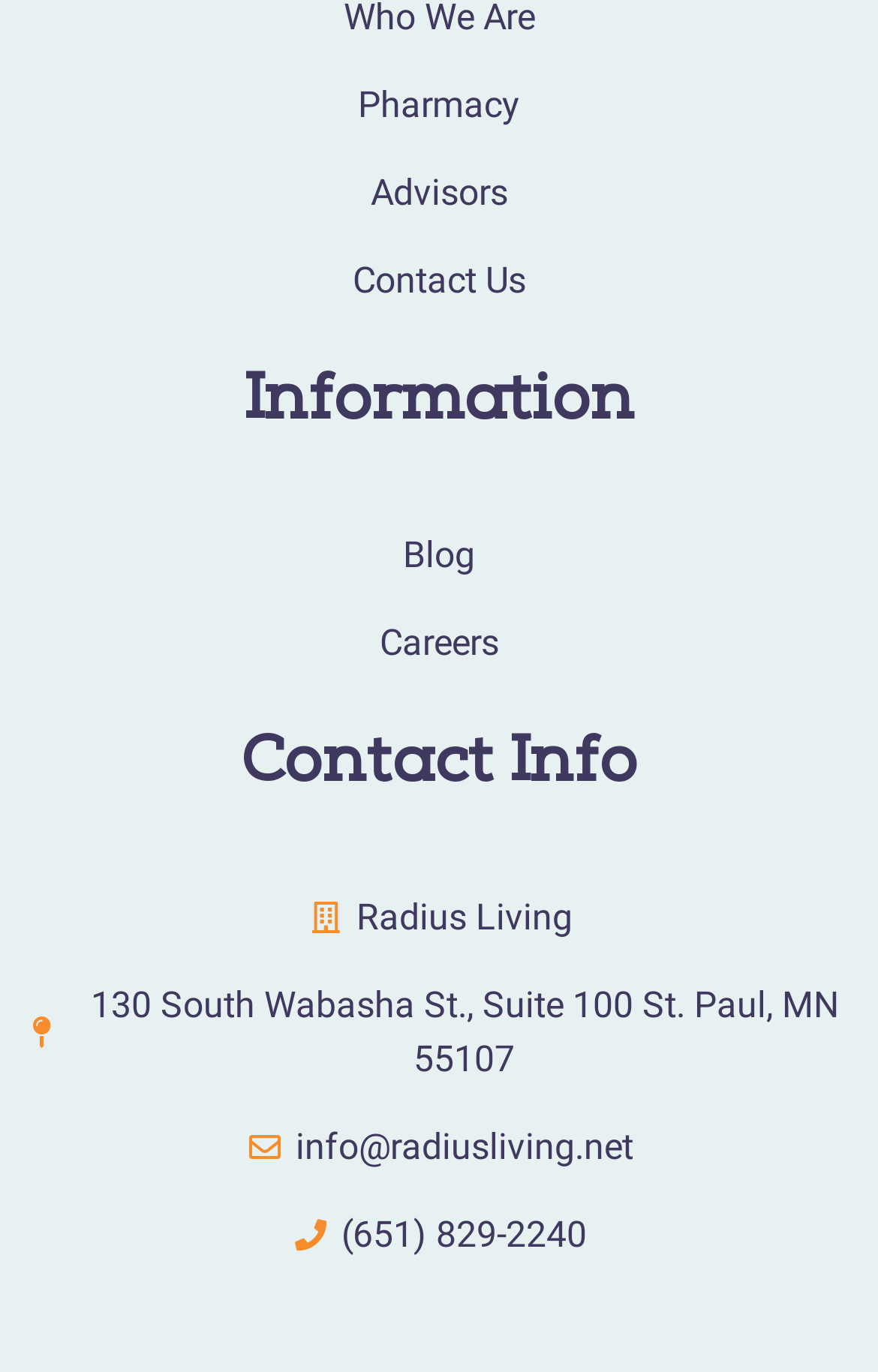Can you pinpoint the bounding box coordinates for the clickable element required for this instruction: "contact us"? The coordinates should be four float numbers between 0 and 1, i.e., [left, top, right, bottom].

[0.026, 0.185, 0.974, 0.224]